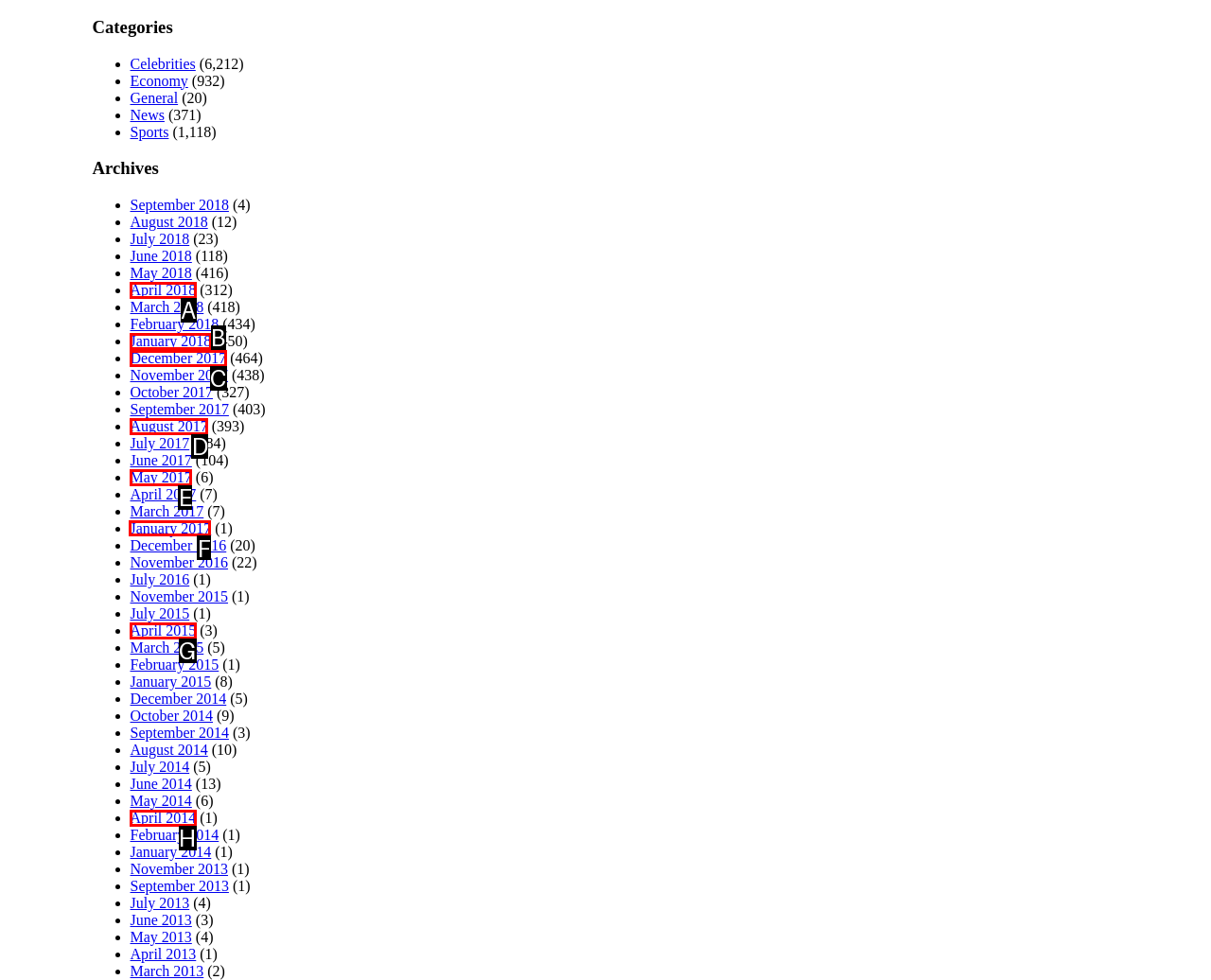Select the correct UI element to complete the task: Check January 2017 archives
Please provide the letter of the chosen option.

F